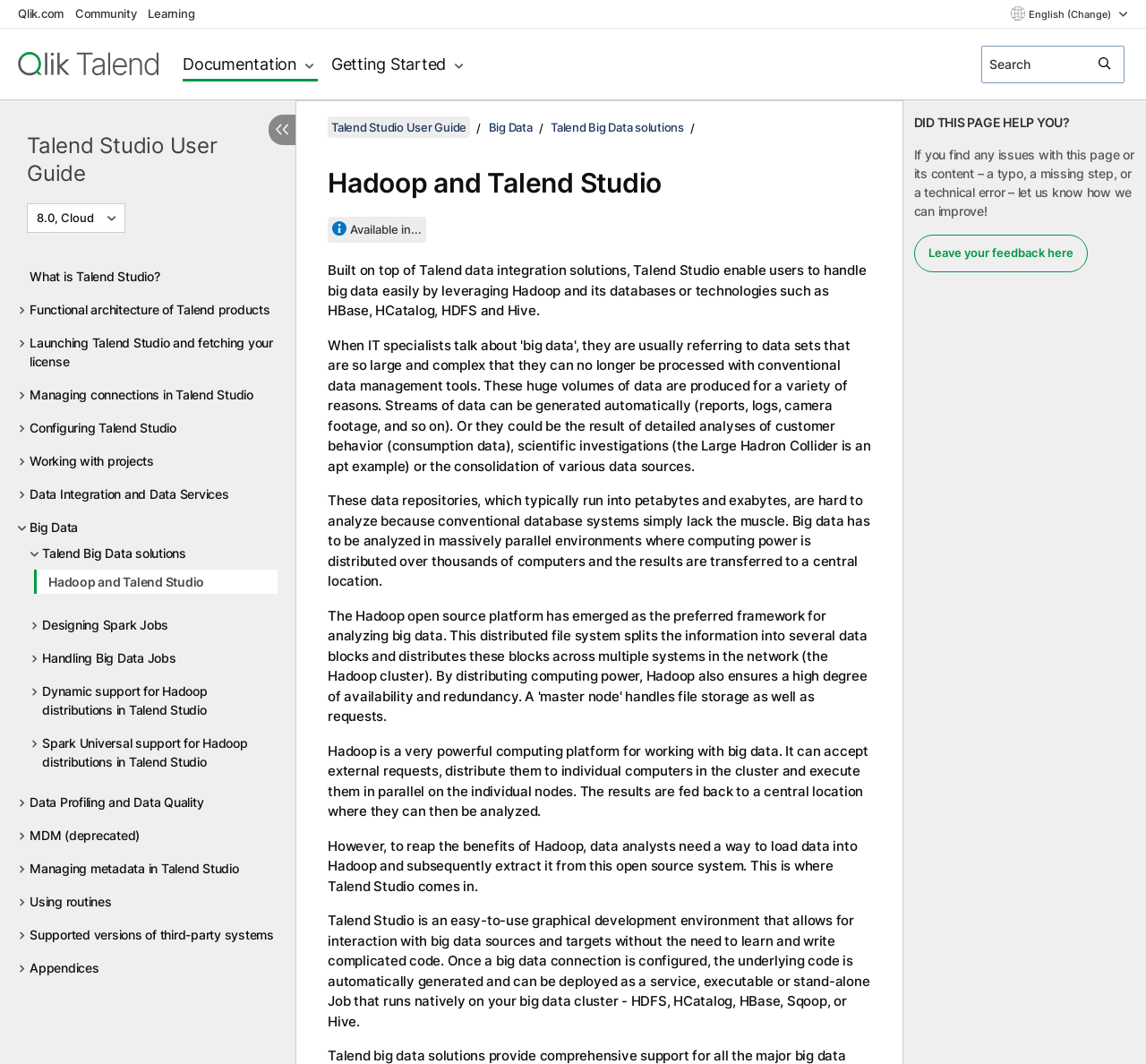Show the bounding box coordinates of the region that should be clicked to follow the instruction: "Go to Talend Studio User Guide home."

[0.007, 0.048, 0.148, 0.072]